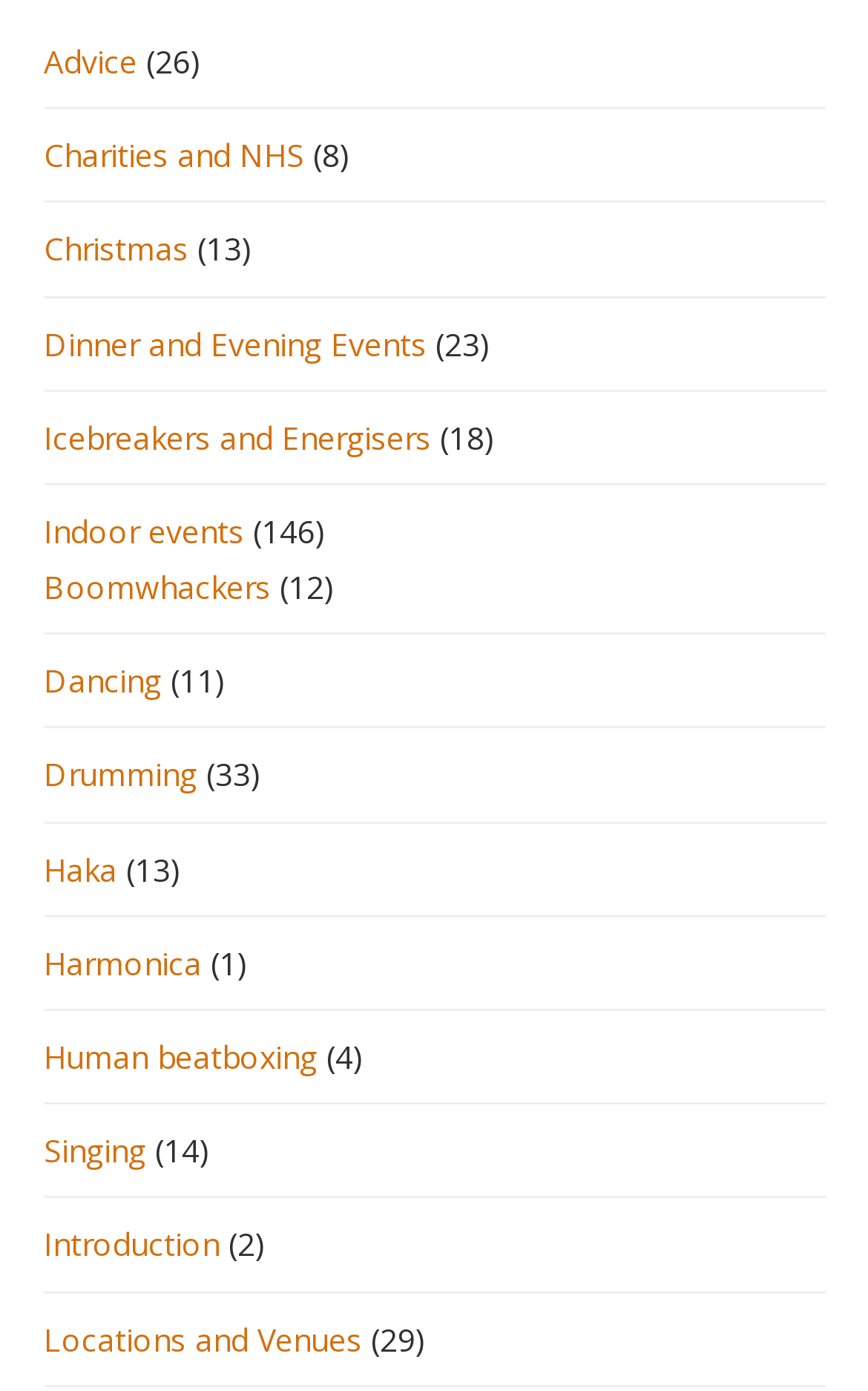Identify the bounding box coordinates for the region to click in order to carry out this instruction: "Visit 'Christmas'". Provide the coordinates using four float numbers between 0 and 1, formatted as [left, top, right, bottom].

[0.05, 0.164, 0.217, 0.194]